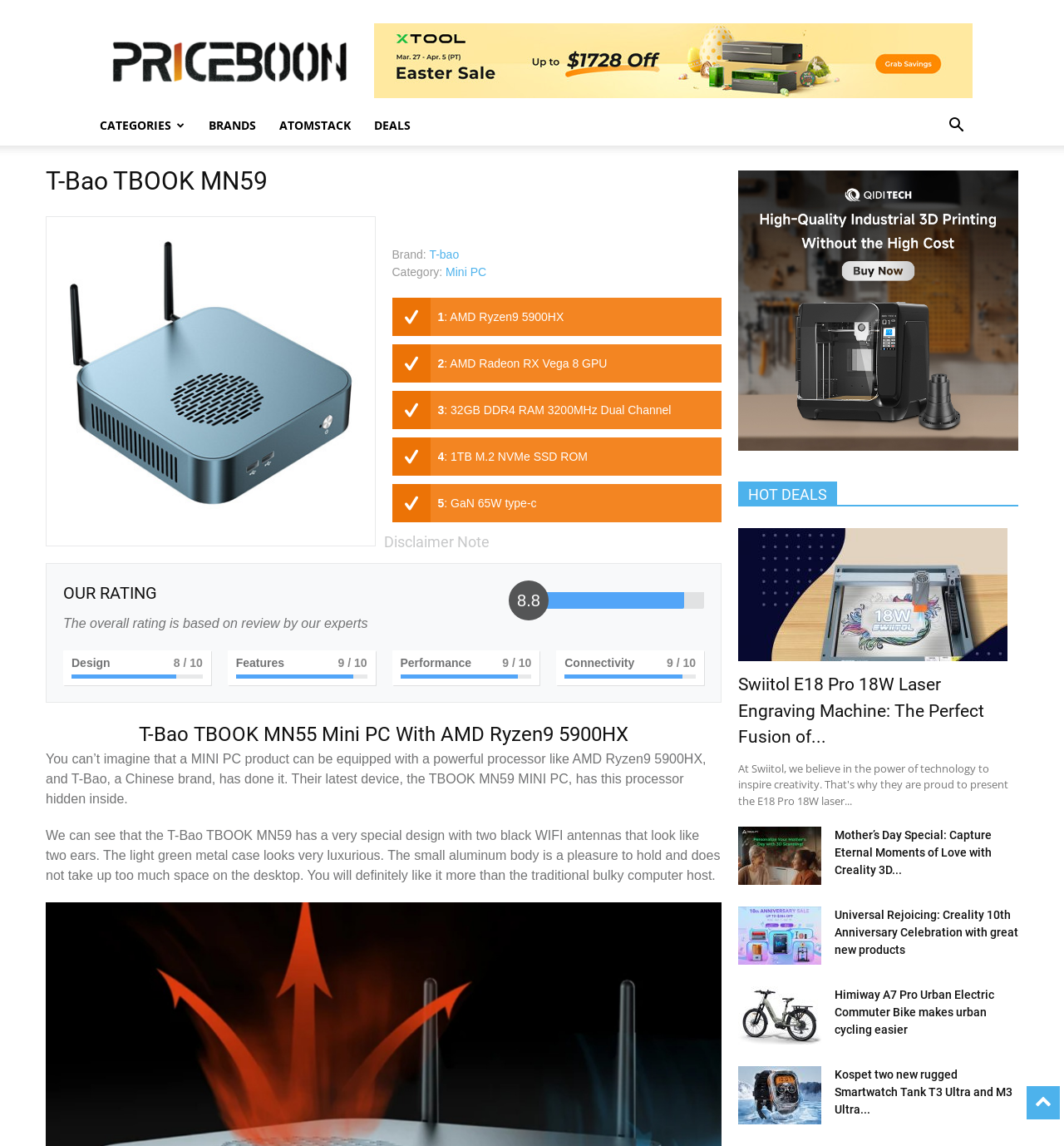Create a detailed narrative describing the layout and content of the webpage.

This webpage is a product review page for the T-Bao TBOOK MN59 Mini PC. At the top, there is a navigation menu with links to categories, brands, and deals. On the top-right corner, there is a button with an icon.

Below the navigation menu, there is a large image of the product, followed by a heading with the product name. To the right of the image, there are specifications listed, including the brand, category, processor, GPU, RAM, storage, and power adapter.

Further down, there is a section with the overall rating of the product, which is 8.8 out of 10. This section also includes ratings for design, features, performance, and connectivity.

The main content of the page is a review of the product, which describes its design, features, and performance. The review is divided into paragraphs, with headings and static text.

On the right side of the page, there is a section with hot deals, which includes links to other product reviews, such as the Swiitol E18 Pro 18W Laser Engraving Machine, Mother’s Day Special: Capture Eternal Moments of Love with Creality 3D Scanner, and others. Each deal has an image and a brief description.

At the bottom of the page, there is a disclaimer note and a link to more hot deals.